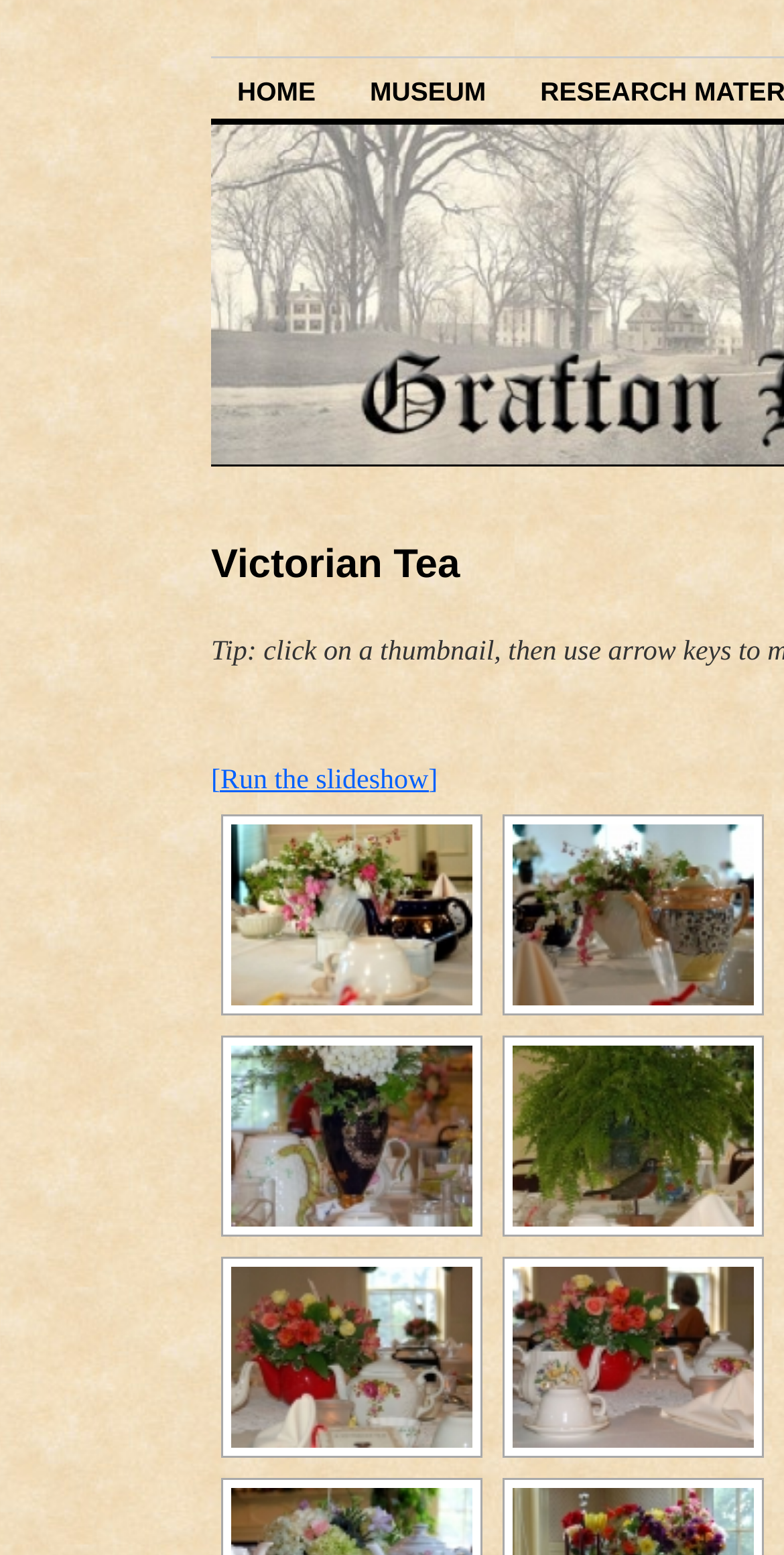How can you move through the images on this webpage?
Refer to the image and offer an in-depth and detailed answer to the question.

According to the meta description, you can move through the images on this webpage by clicking on a thumbnail and then using the arrow keys. This suggests that the images are part of a slideshow or gallery that can be navigated using keyboard shortcuts.